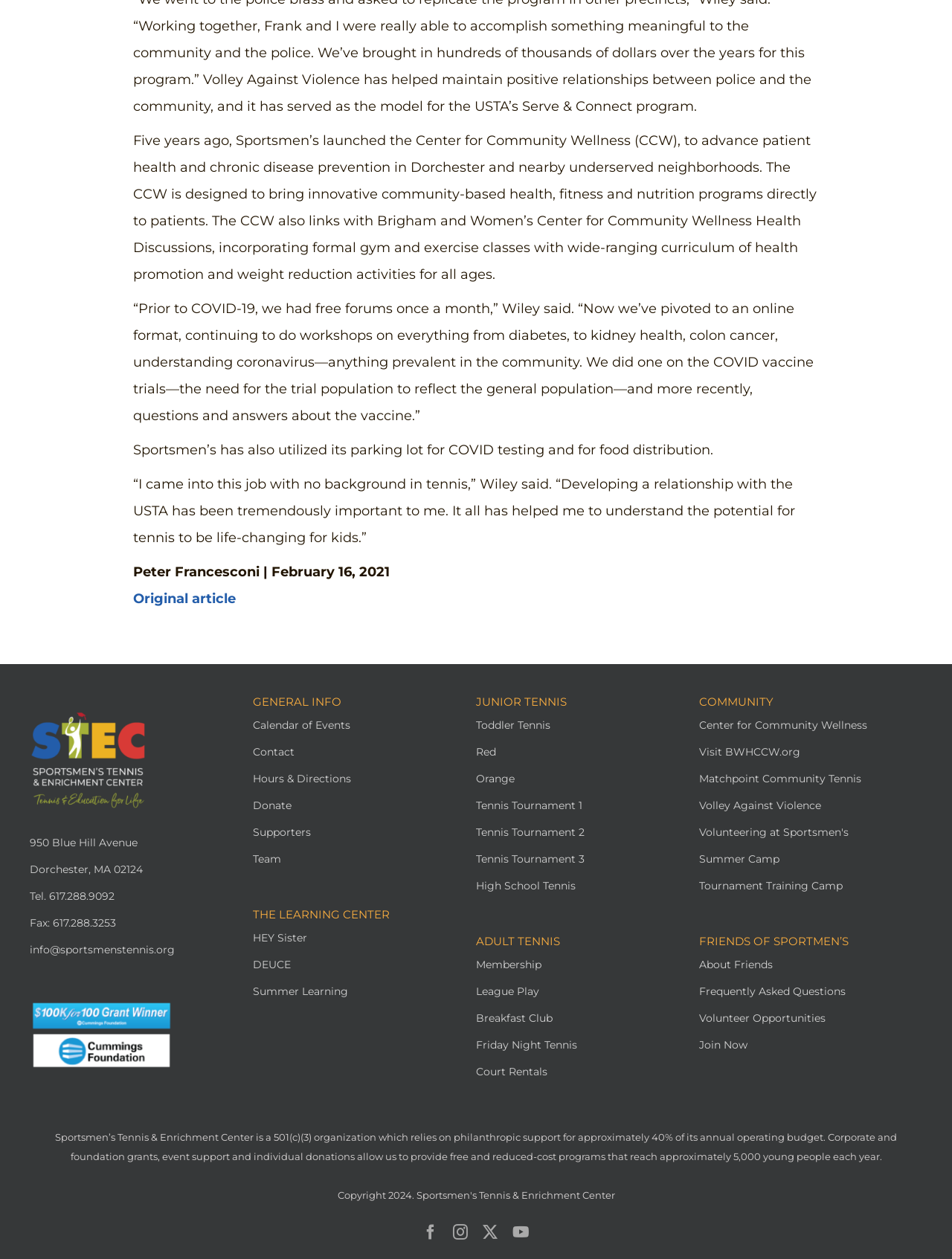Could you please study the image and provide a detailed answer to the question:
What is the purpose of the Center for Community Wellness?

I found the answer by reading the static text element with ID 869, which describes the purpose of the Center for Community Wellness as advancing patient health and chronic disease prevention.